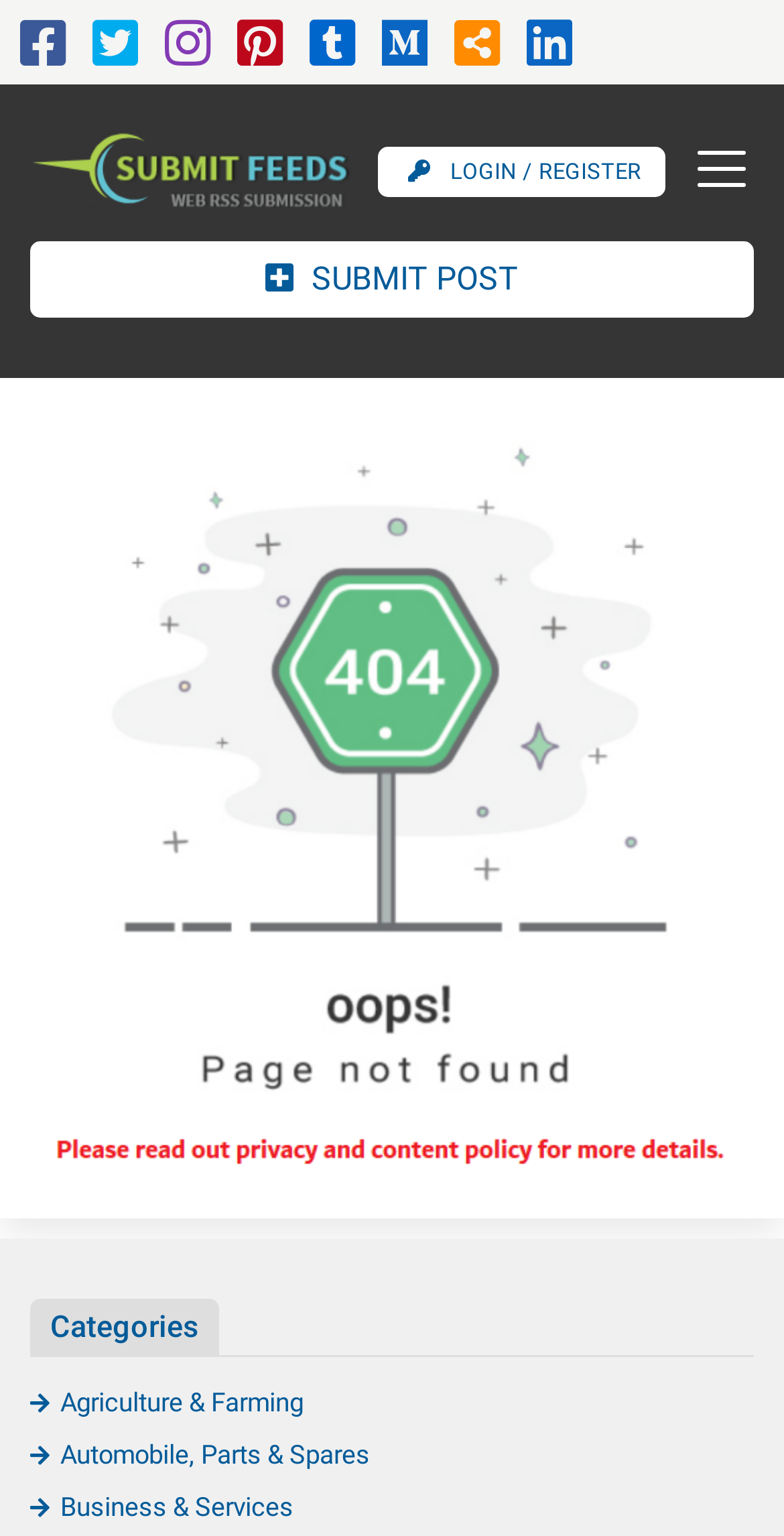Please specify the bounding box coordinates of the clickable section necessary to execute the following command: "Click the Agriculture & Farming link".

[0.038, 0.903, 0.387, 0.923]